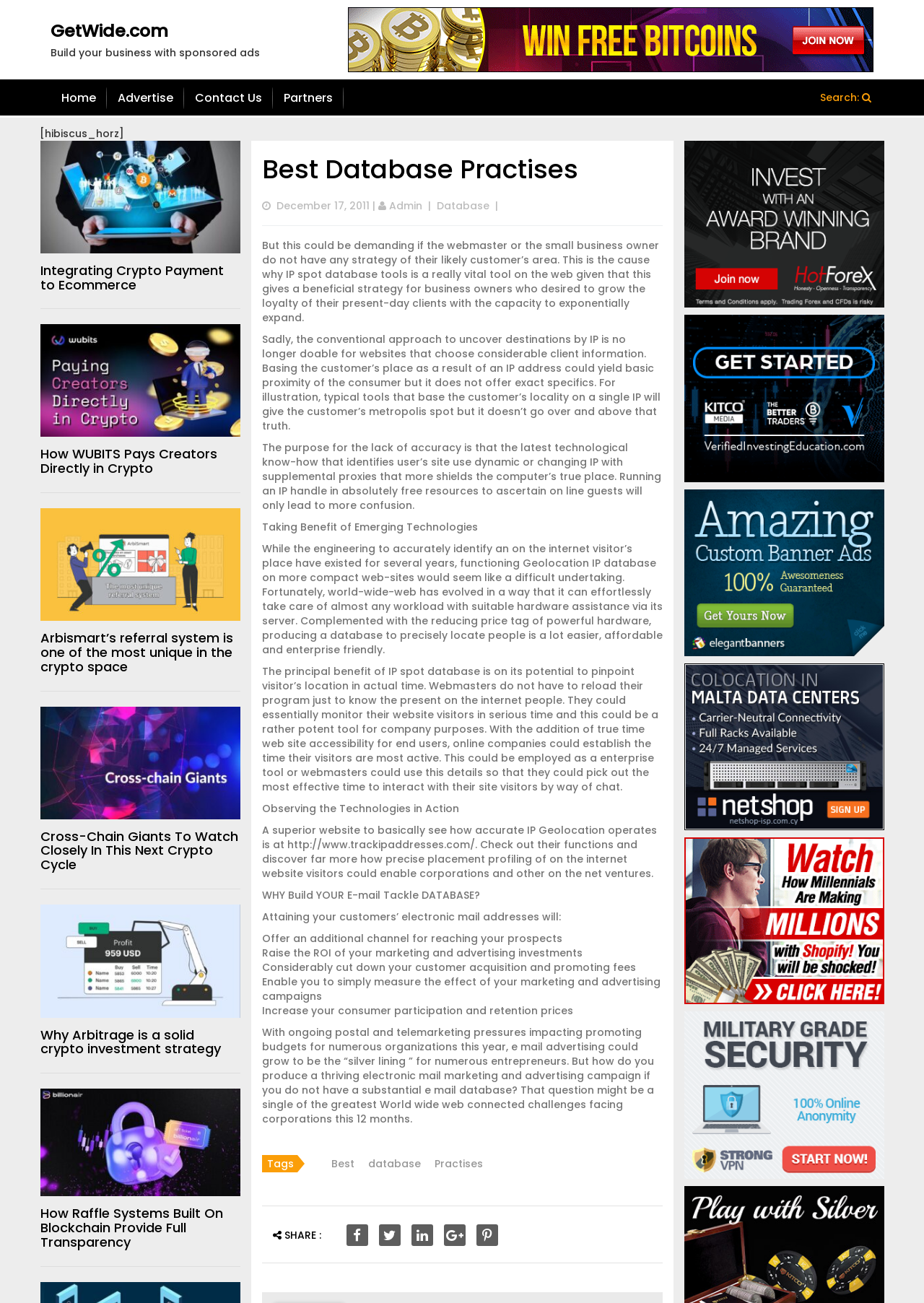How many articles are listed on the webpage?
Please use the image to provide an in-depth answer to the question.

There are 5 articles listed on the webpage, each with a heading and a link, and they are stacked vertically on the left side of the webpage.